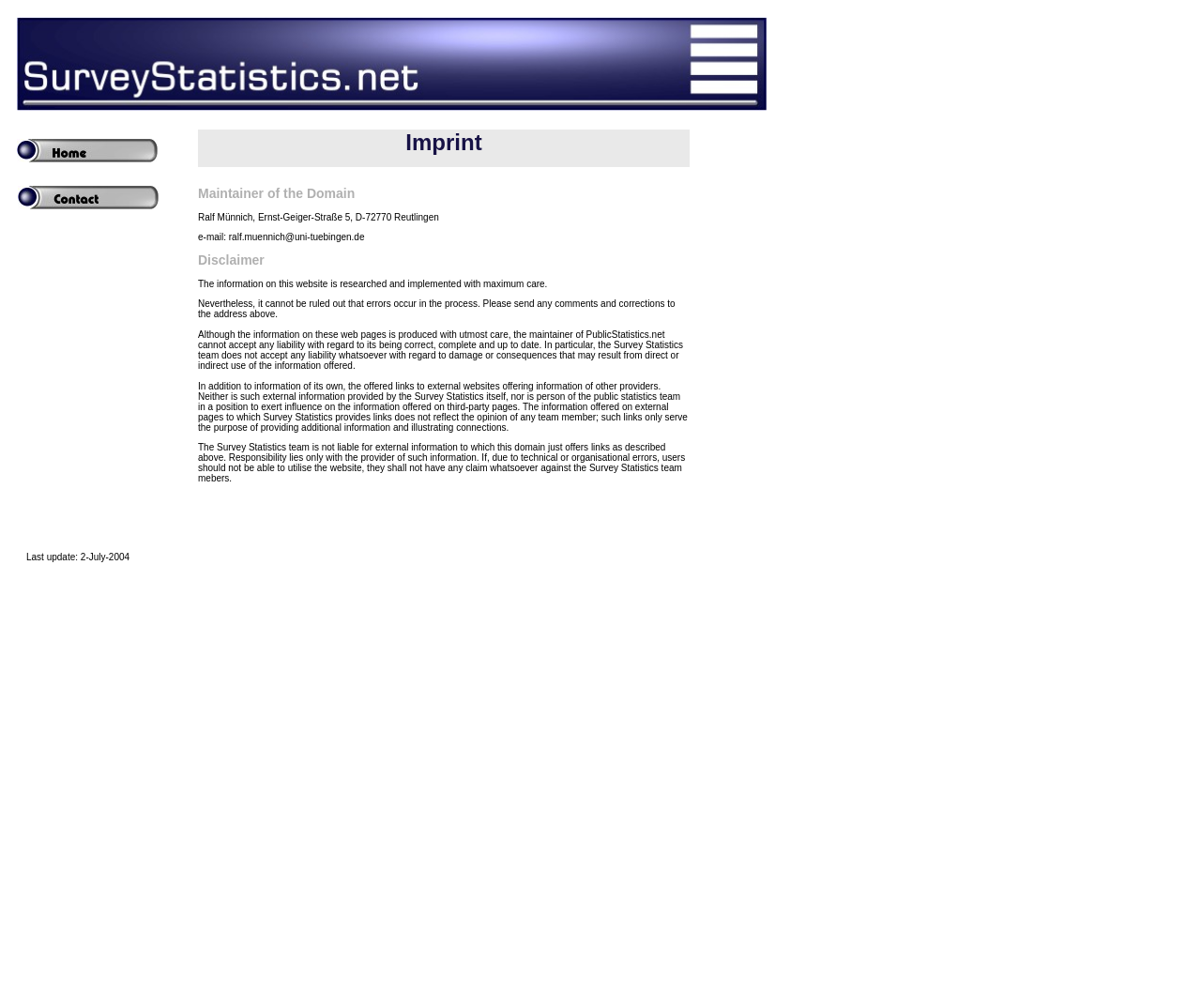What is the purpose of the links to external websites?
From the details in the image, provide a complete and detailed answer to the question.

I found the purpose of the links to external websites in the disclaimer section, which is located in the third row of the table. The text states that 'such links only serve the purpose of providing additional information and illustrating connections'.